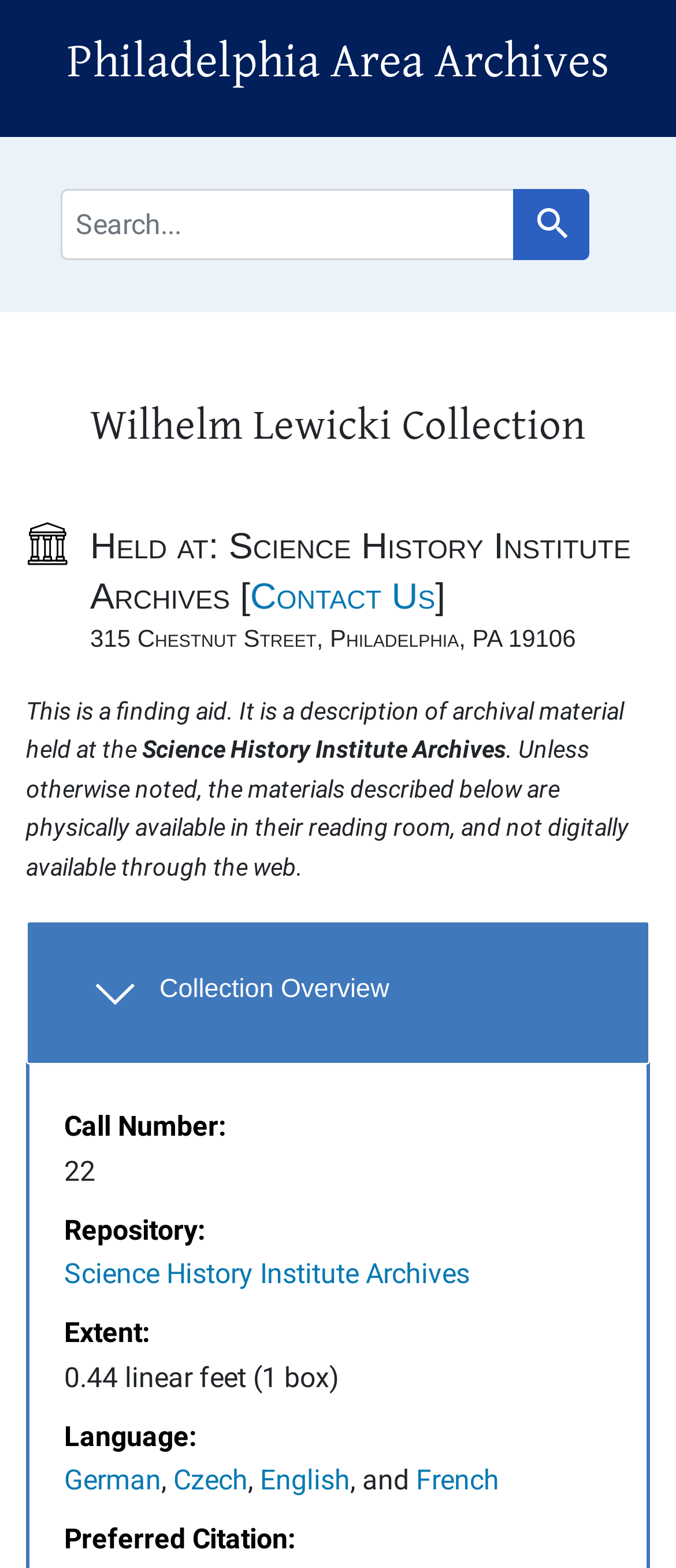What languages are represented in the collection?
Can you provide an in-depth and detailed response to the question?

I found the answer by looking at the 'Collection Overview' section, specifically the 'Language:' term and its corresponding details which include links to 'German', 'Czech', 'English', and 'French'.